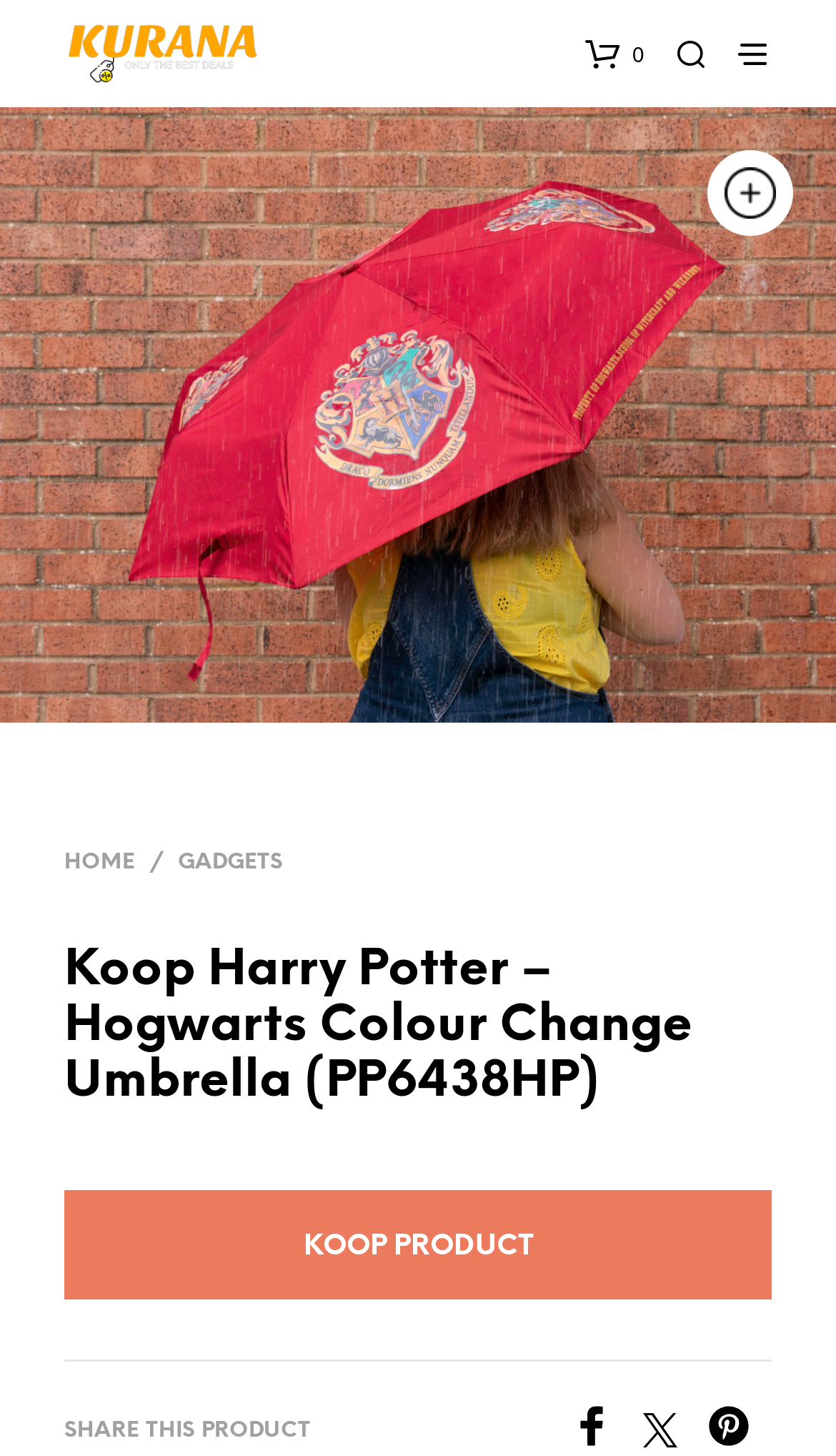What is the color of the umbrella canopy?
Ensure your answer is thorough and detailed.

The color of the umbrella canopy can be inferred from the product description, which mentions that the canopy is 'burgundy'.